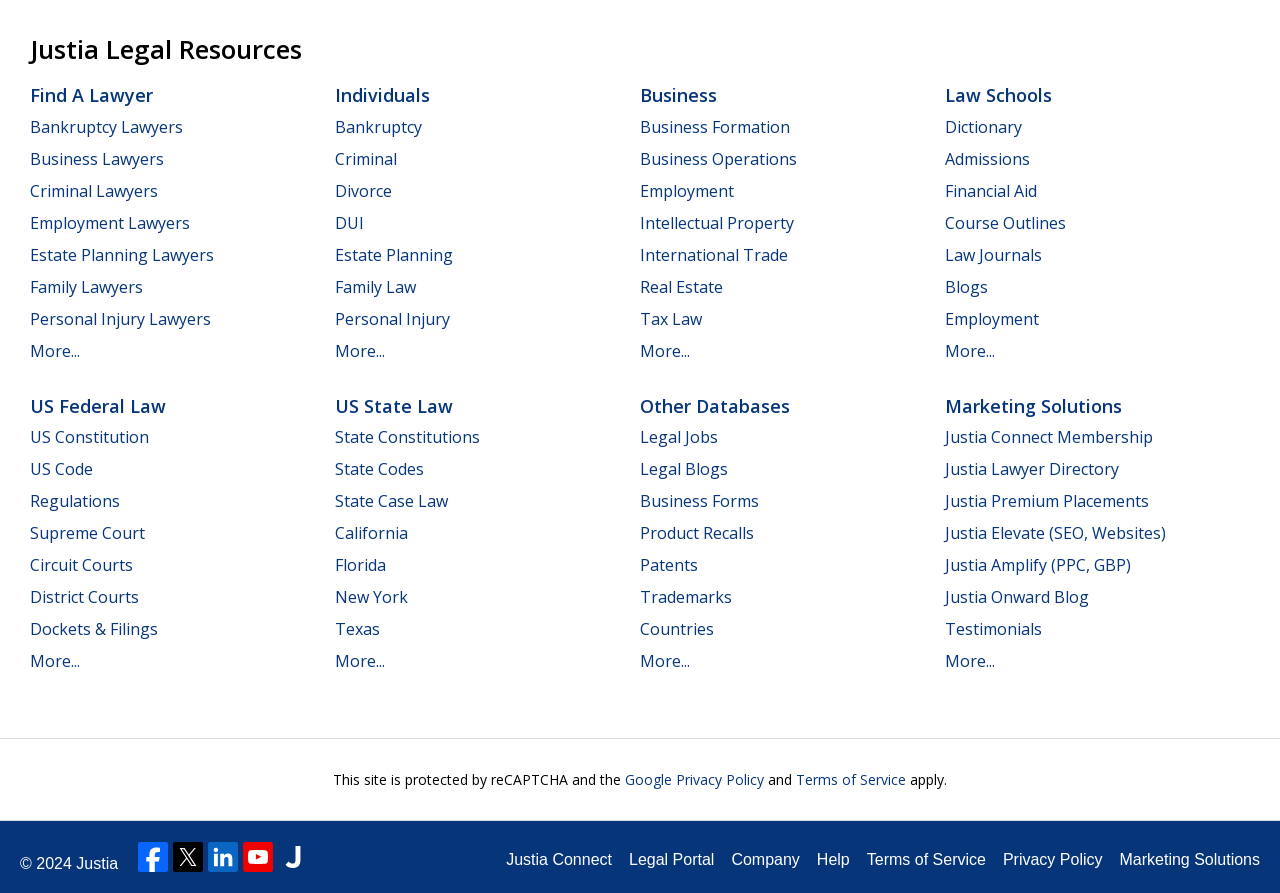What is the last item in the 'US Federal Law' section?
Using the visual information, respond with a single word or phrase.

More...